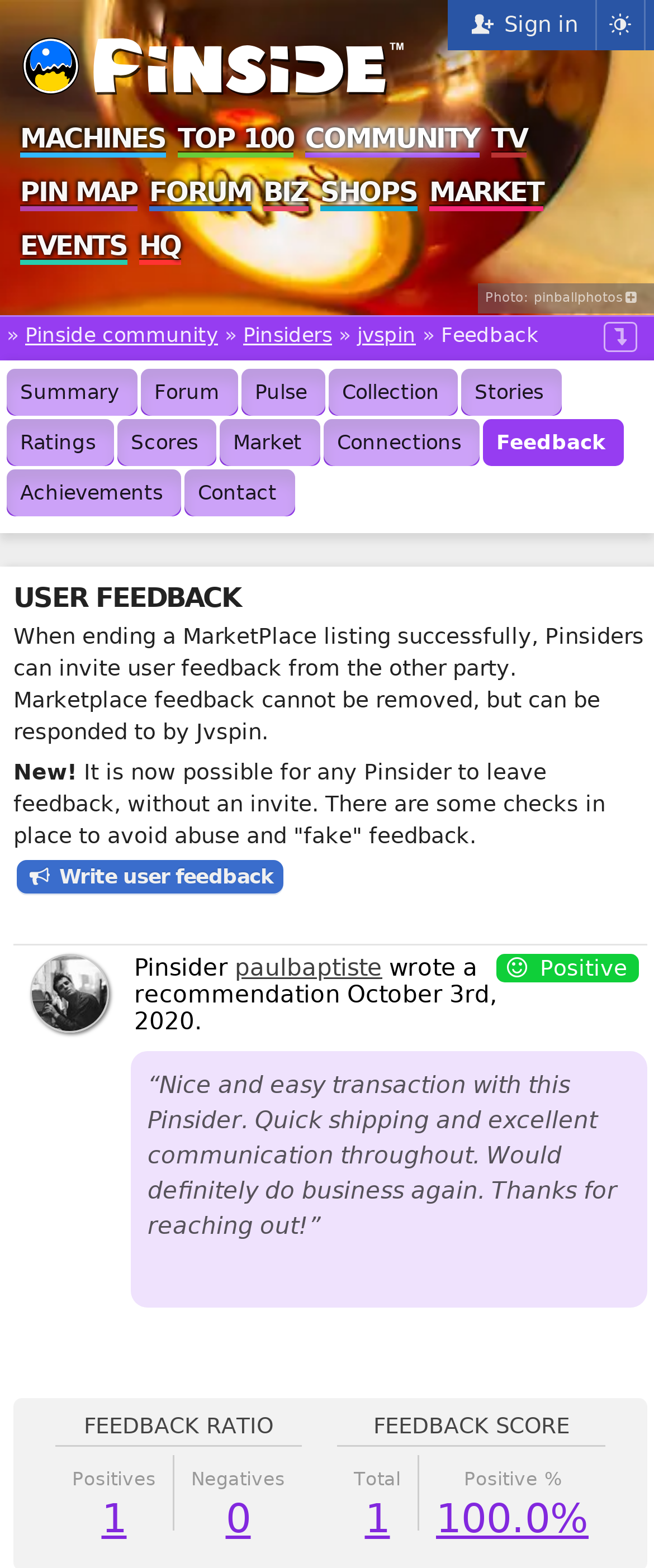Respond to the question below with a single word or phrase: What is the percentage of positive reviews?

100.0%